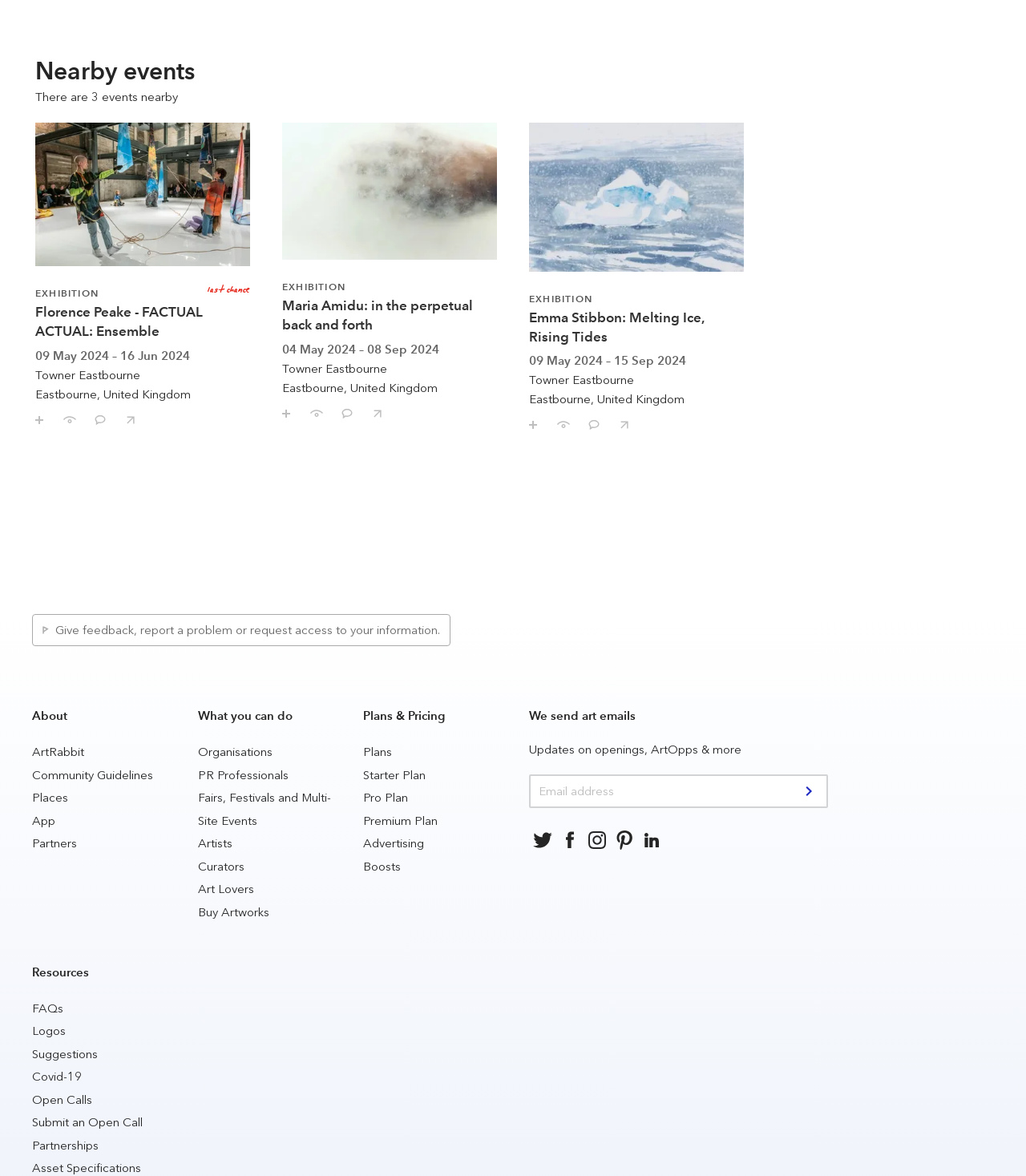Pinpoint the bounding box coordinates of the clickable area needed to execute the instruction: "Submit your email to receive art updates". The coordinates should be specified as four float numbers between 0 and 1, i.e., [left, top, right, bottom].

[0.775, 0.66, 0.806, 0.686]